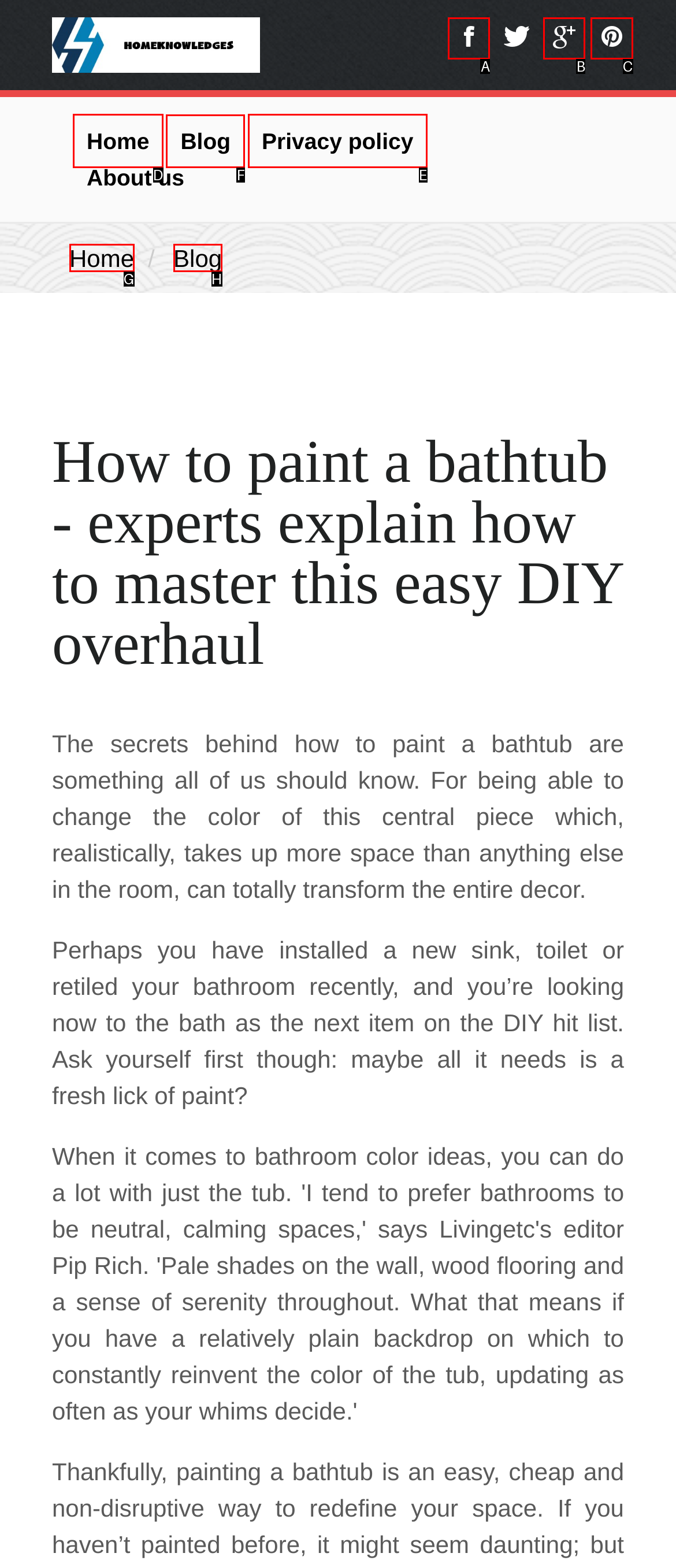Determine which HTML element to click on in order to complete the action: visit blog.
Reply with the letter of the selected option.

F